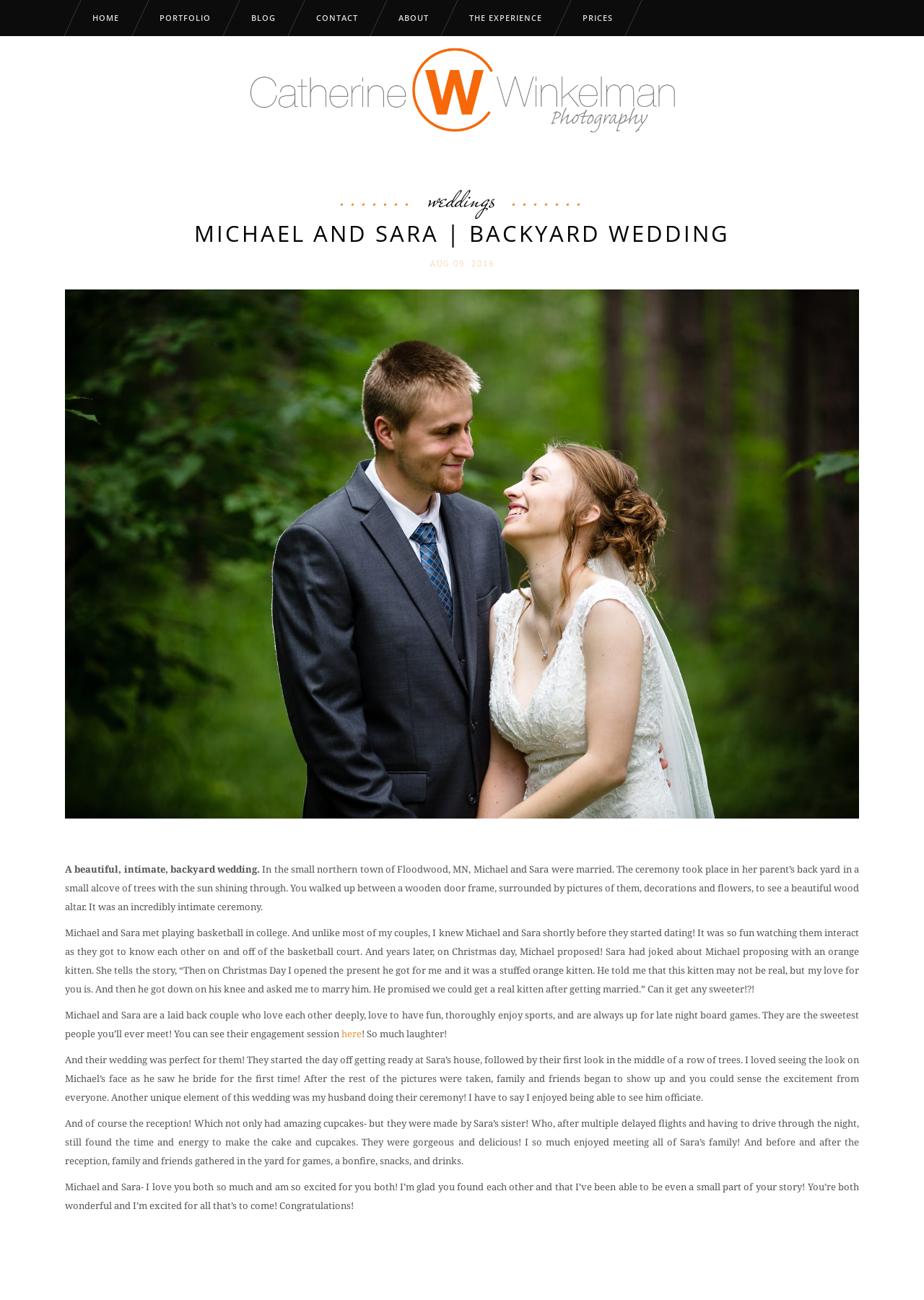Predict the bounding box of the UI element based on this description: "here".

[0.37, 0.79, 0.391, 0.8]